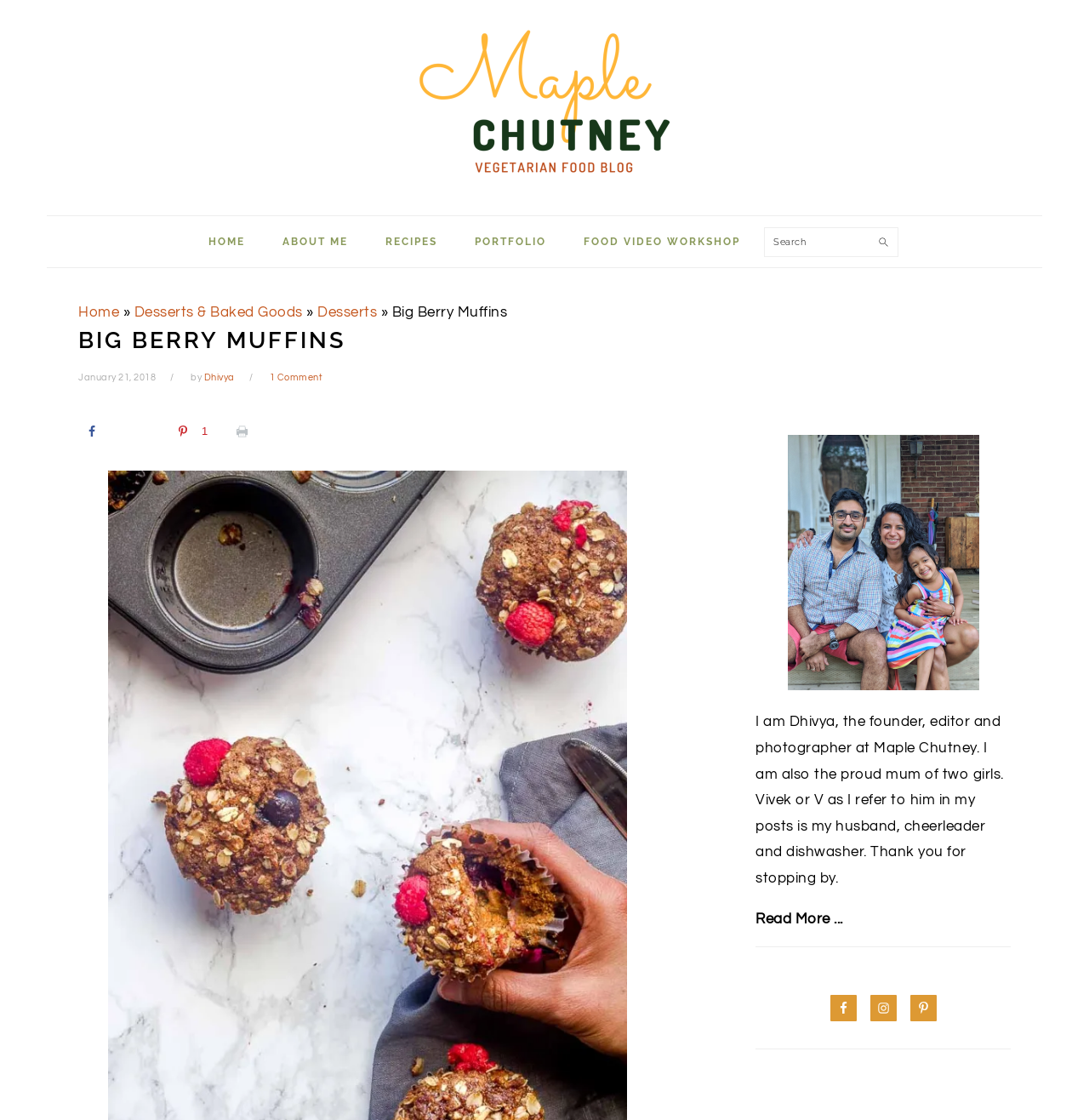Please predict the bounding box coordinates of the element's region where a click is necessary to complete the following instruction: "Search for resources". The coordinates should be represented by four float numbers between 0 and 1, i.e., [left, top, right, bottom].

None